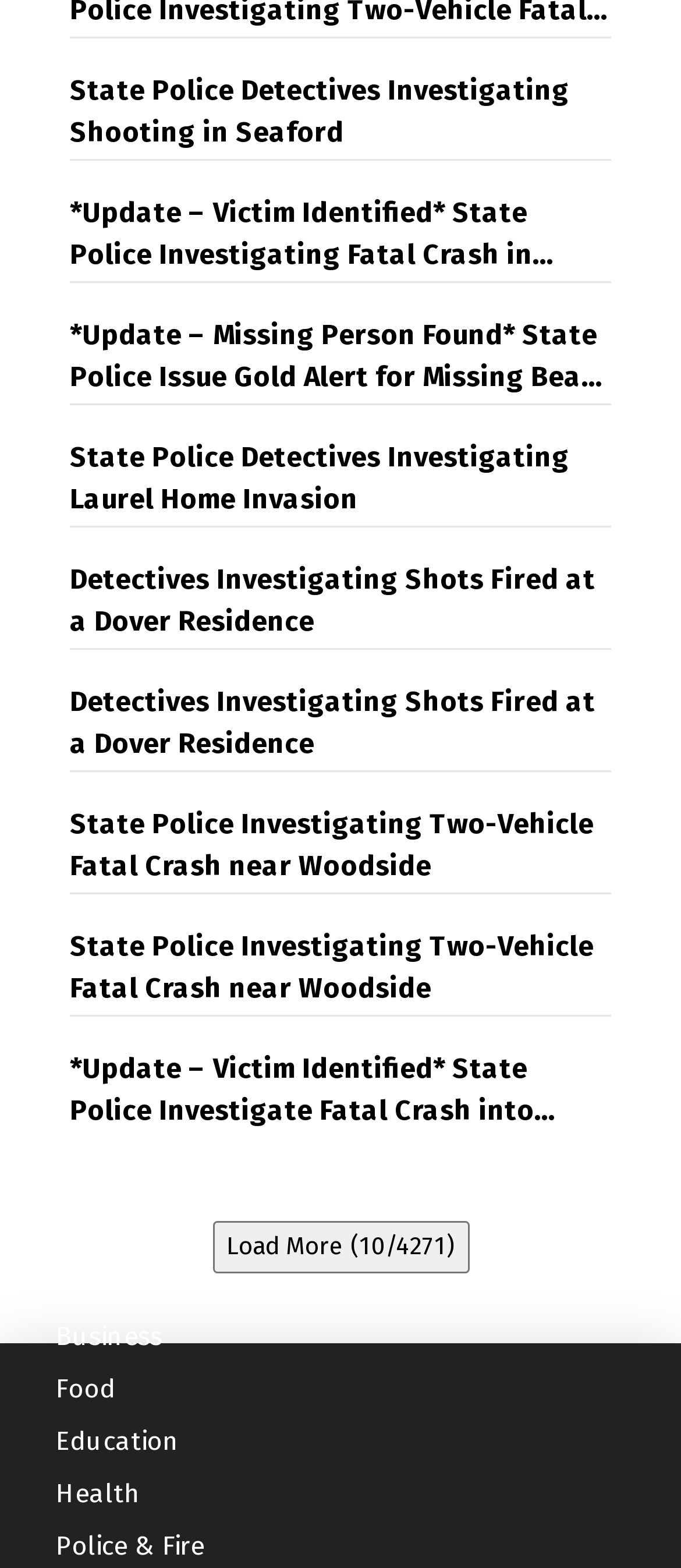Answer the question briefly using a single word or phrase: 
What is the category of the last link?

Police & Fire